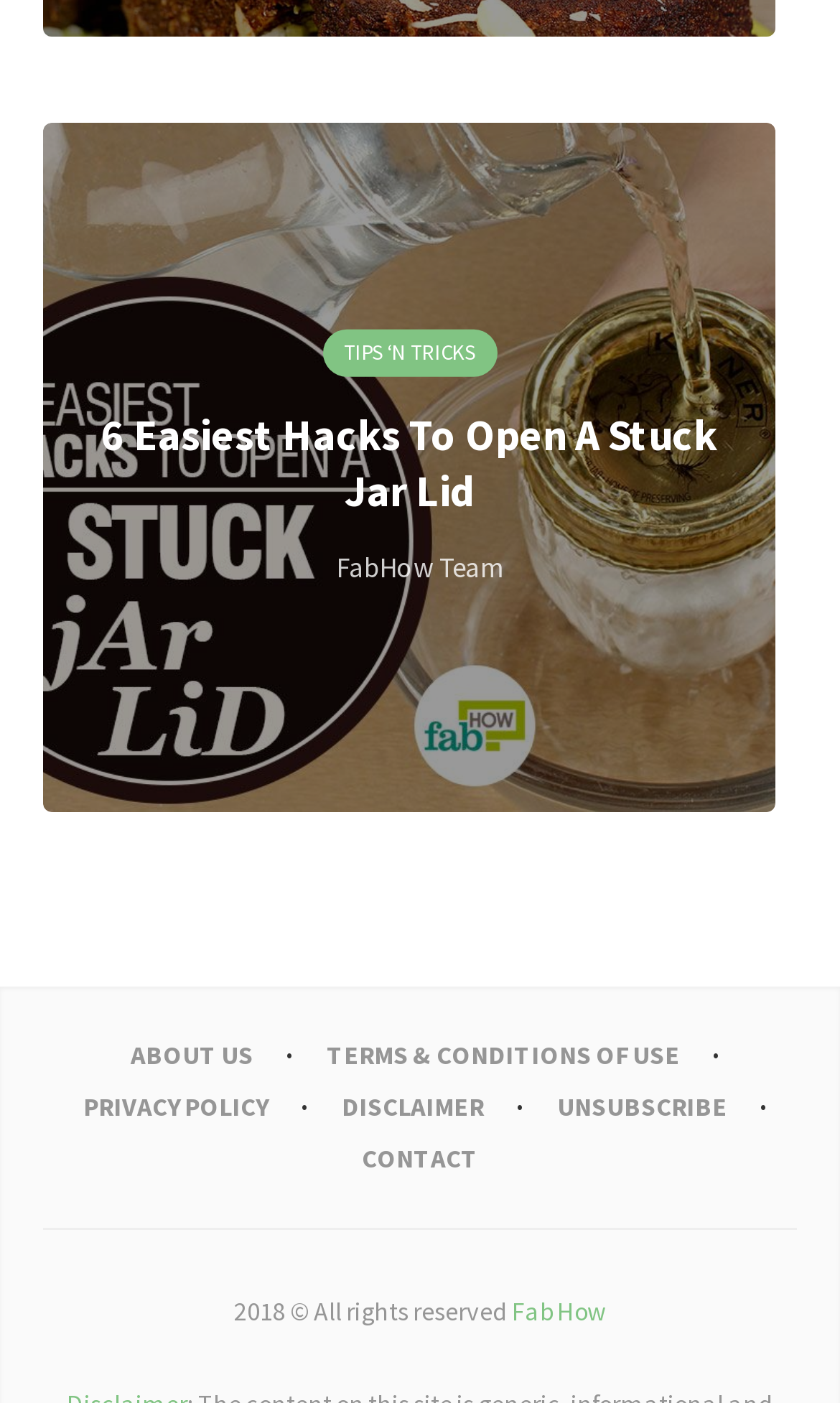What is the topic of the article?
Answer the question with as much detail as you can, using the image as a reference.

The topic of the article can be determined by reading the heading '6 Easiest Hacks To Open A Stuck Jar Lid' which is a child element of the article element.